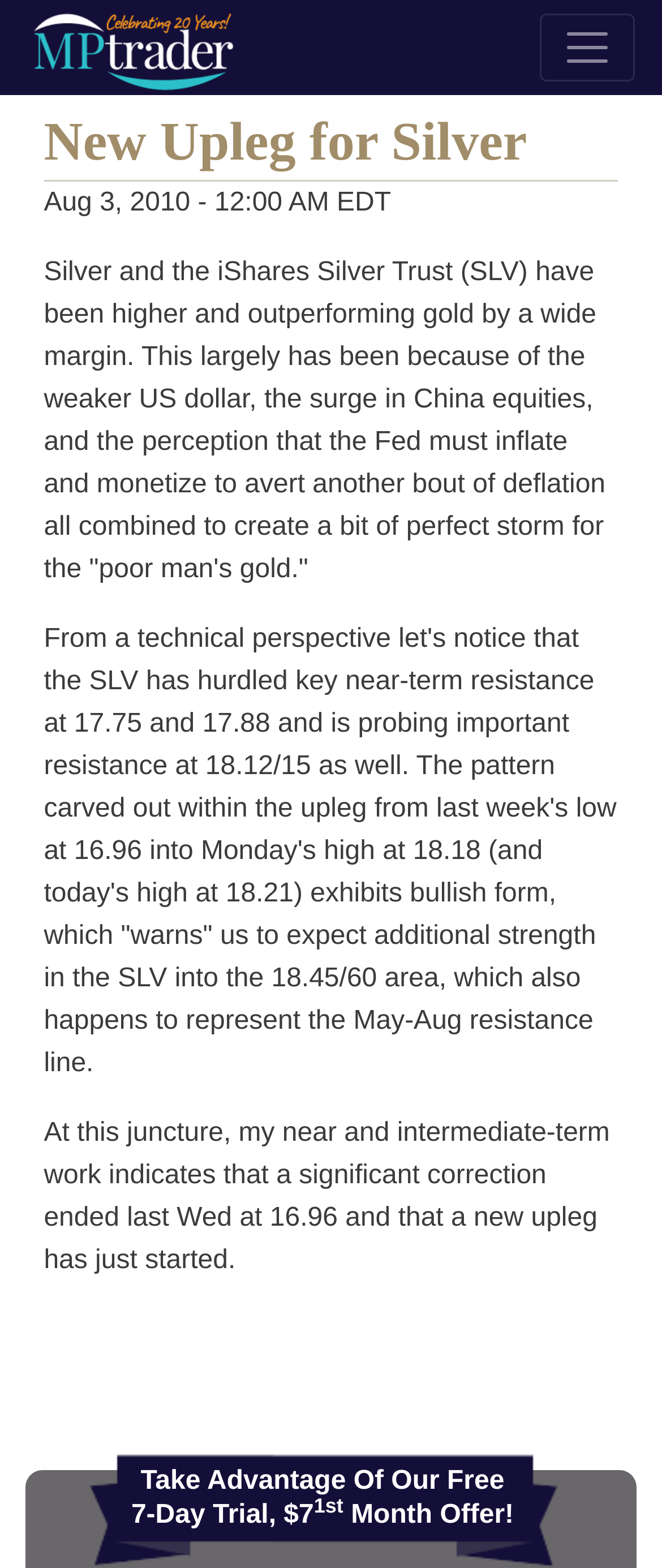Please locate the UI element described by "aria-label="Toggle navigation"" and provide its bounding box coordinates.

[0.815, 0.009, 0.959, 0.052]